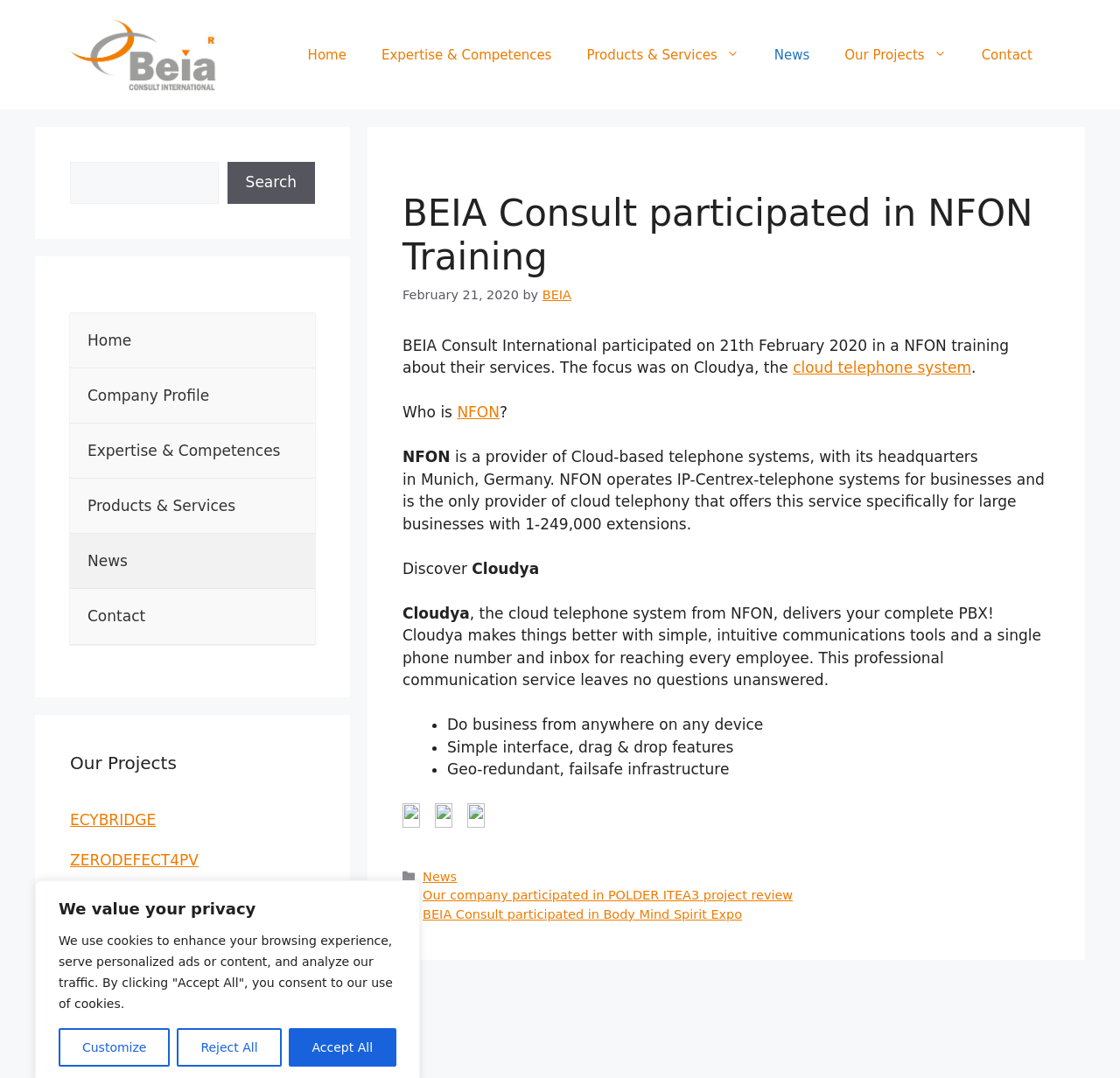Please identify the bounding box coordinates of the element that needs to be clicked to execute the following command: "Click the 'Customize' button". Provide the bounding box using four float numbers between 0 and 1, formatted as [left, top, right, bottom].

[0.052, 0.954, 0.152, 0.989]